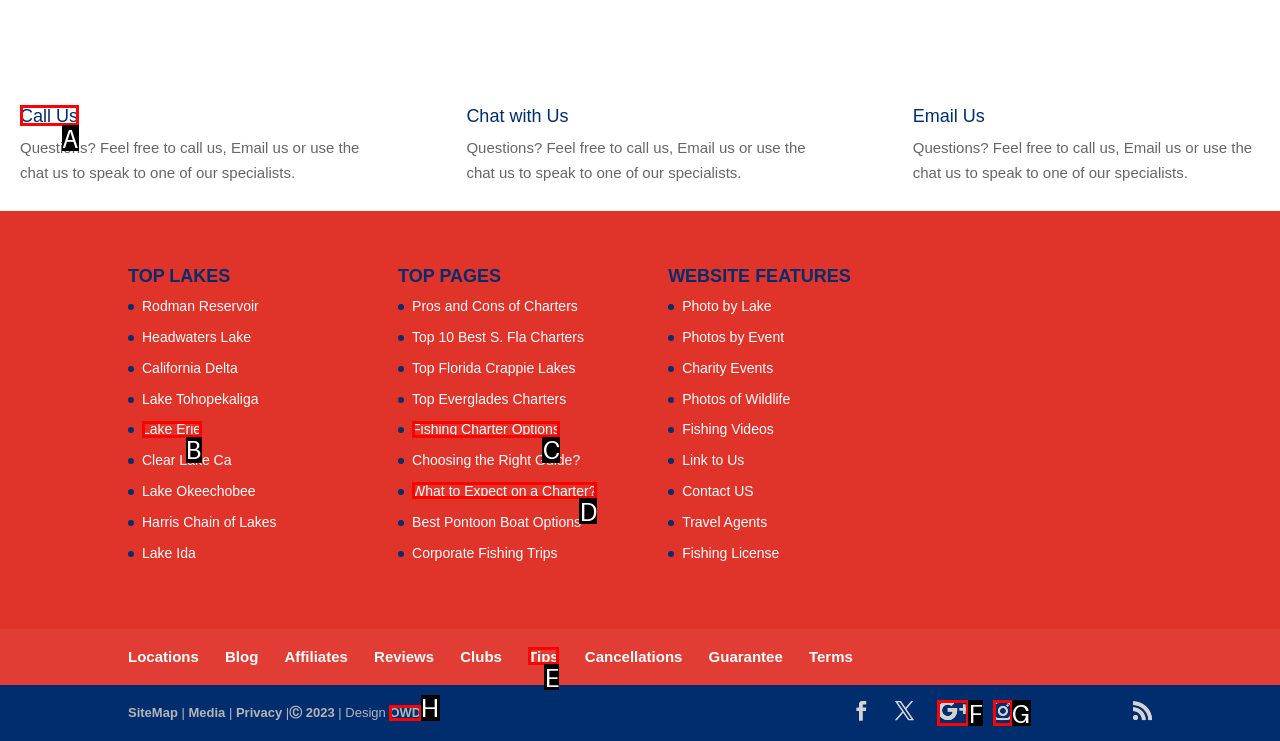Which lettered option should I select to achieve the task: Call us according to the highlighted elements in the screenshot?

A